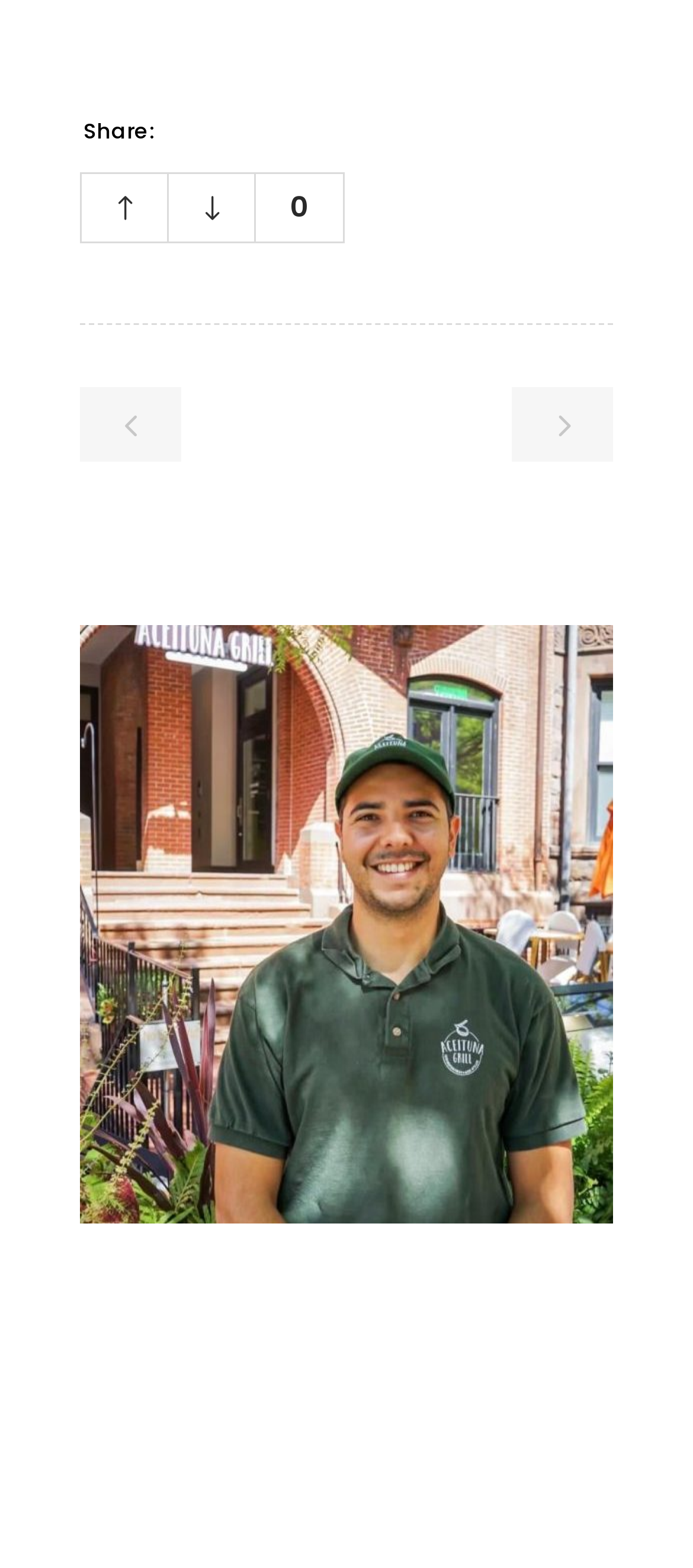What is the image file name of the image link?
Using the picture, provide a one-word or short phrase answer.

240517-aceituna-ch-1406-d6fd44.jpg